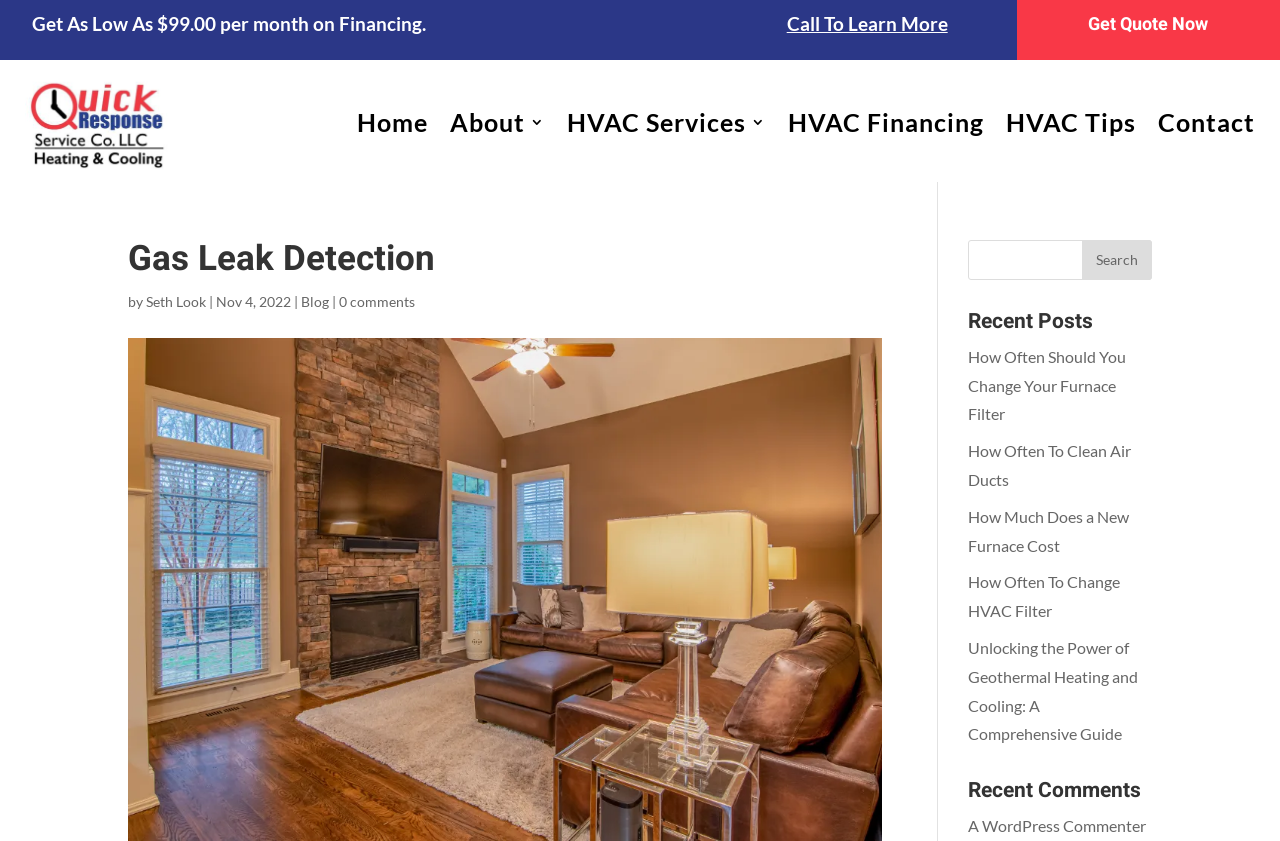What is the minimum monthly financing cost?
Please respond to the question with a detailed and informative answer.

The financing cost is mentioned on the webpage as 'Get As Low As $99.00 per month on Financing.'